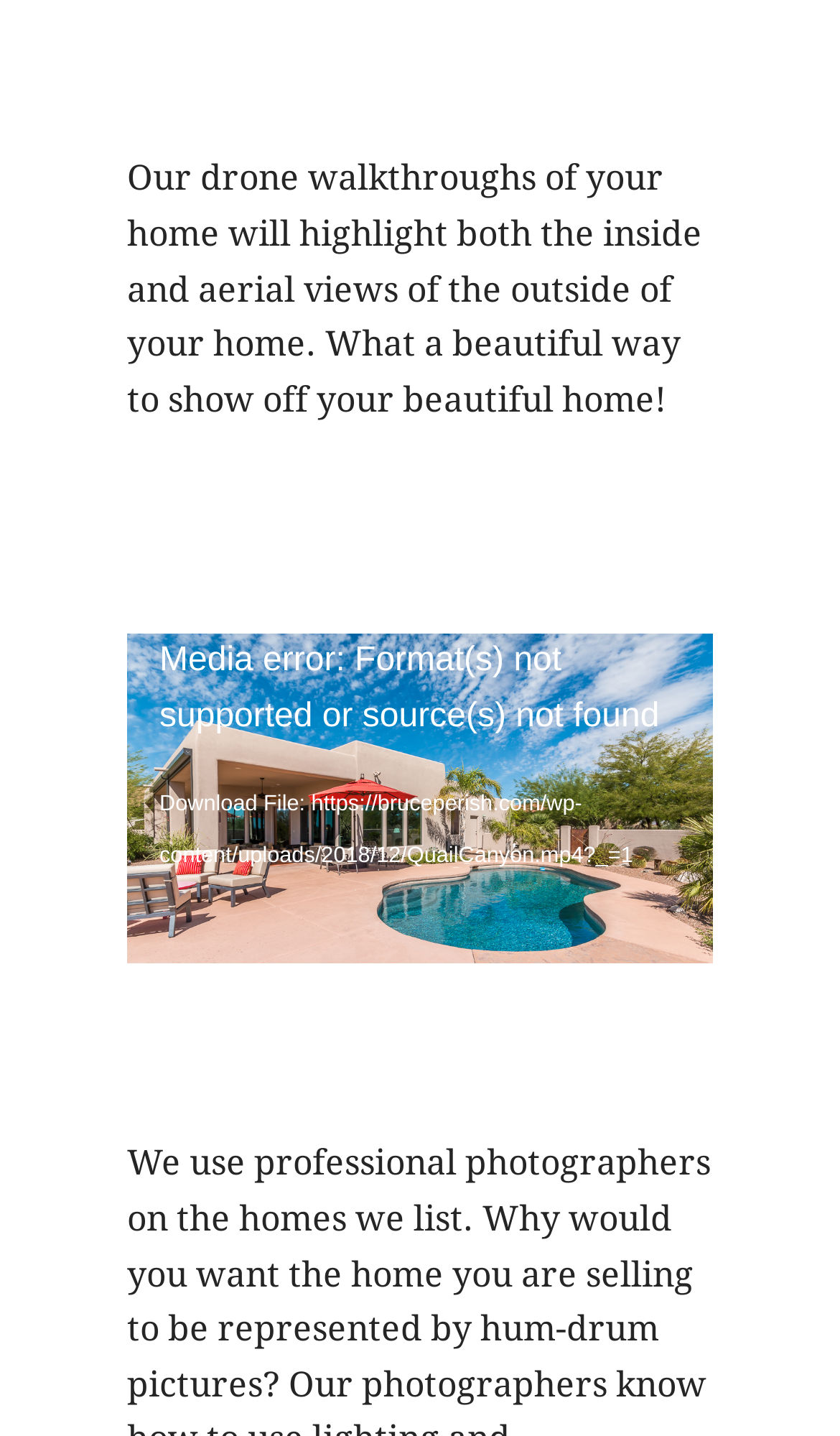Give the bounding box coordinates for this UI element: "00:00". The coordinates should be four float numbers between 0 and 1, arranged as [left, top, right, bottom].

[0.386, 0.634, 0.614, 0.649]